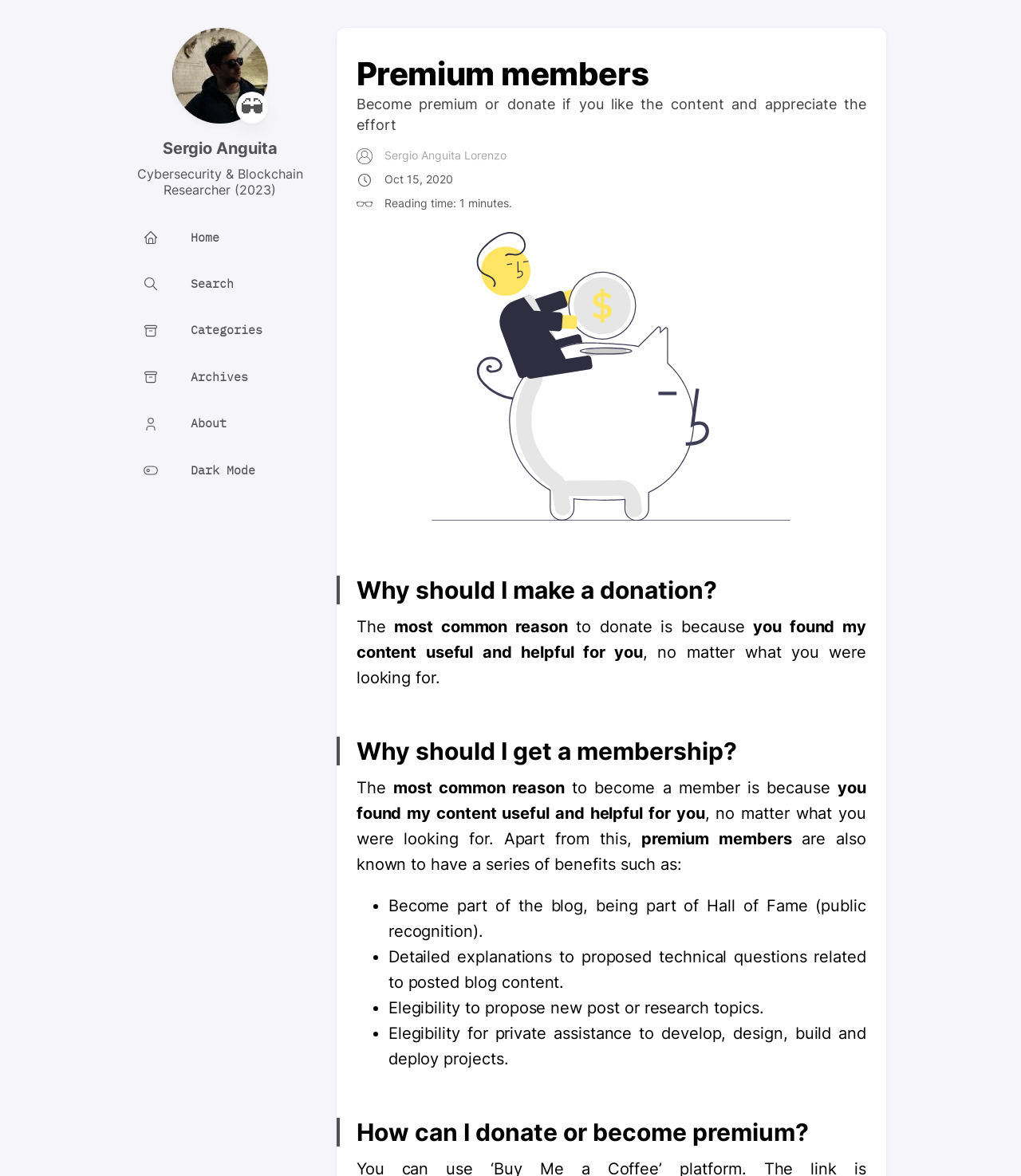What are the benefits of becoming a premium member?
Answer with a single word or phrase, using the screenshot for reference.

Several benefits including Hall of Fame recognition